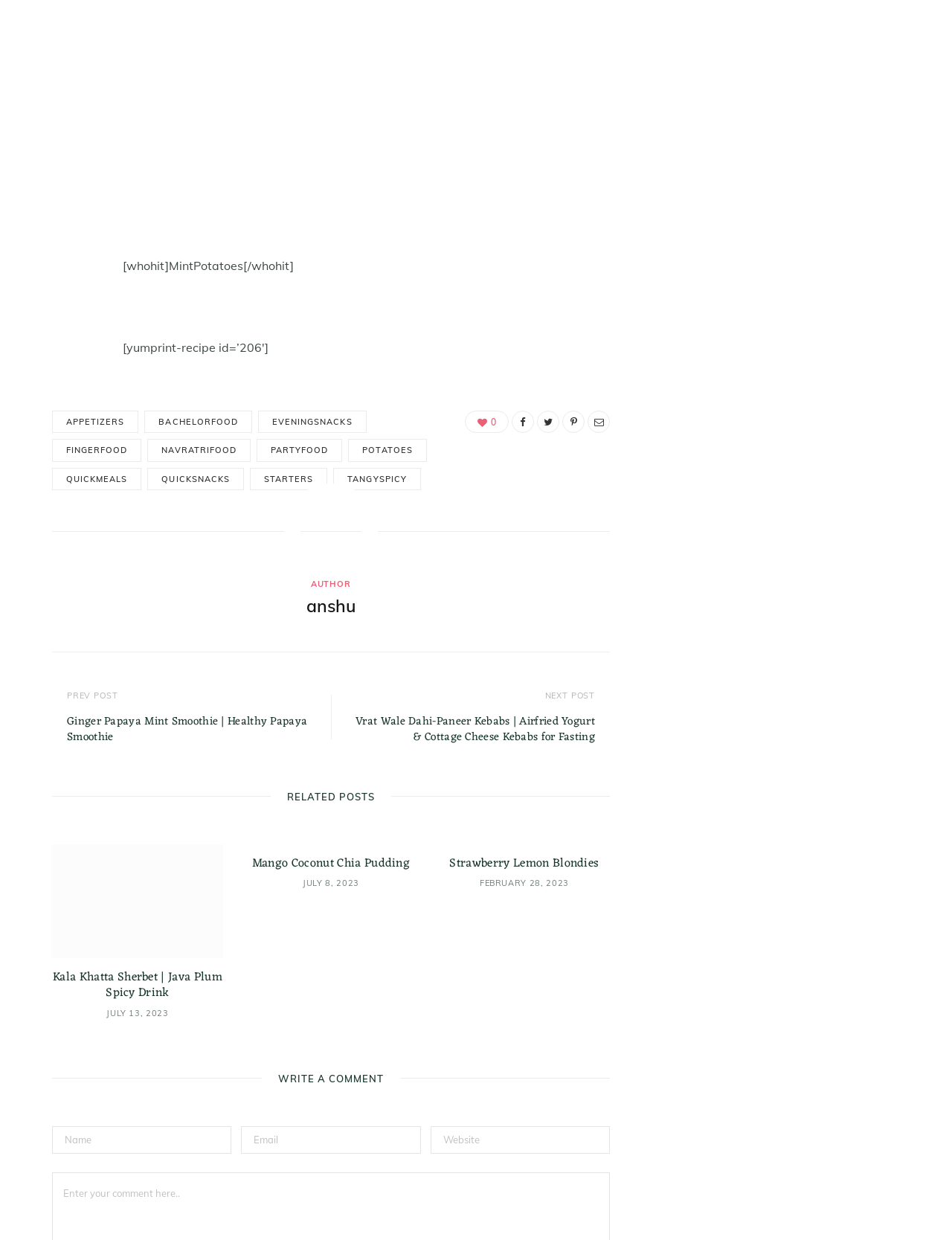Identify the bounding box of the UI element that matches this description: "name="author" placeholder="Name"".

[0.055, 0.908, 0.243, 0.93]